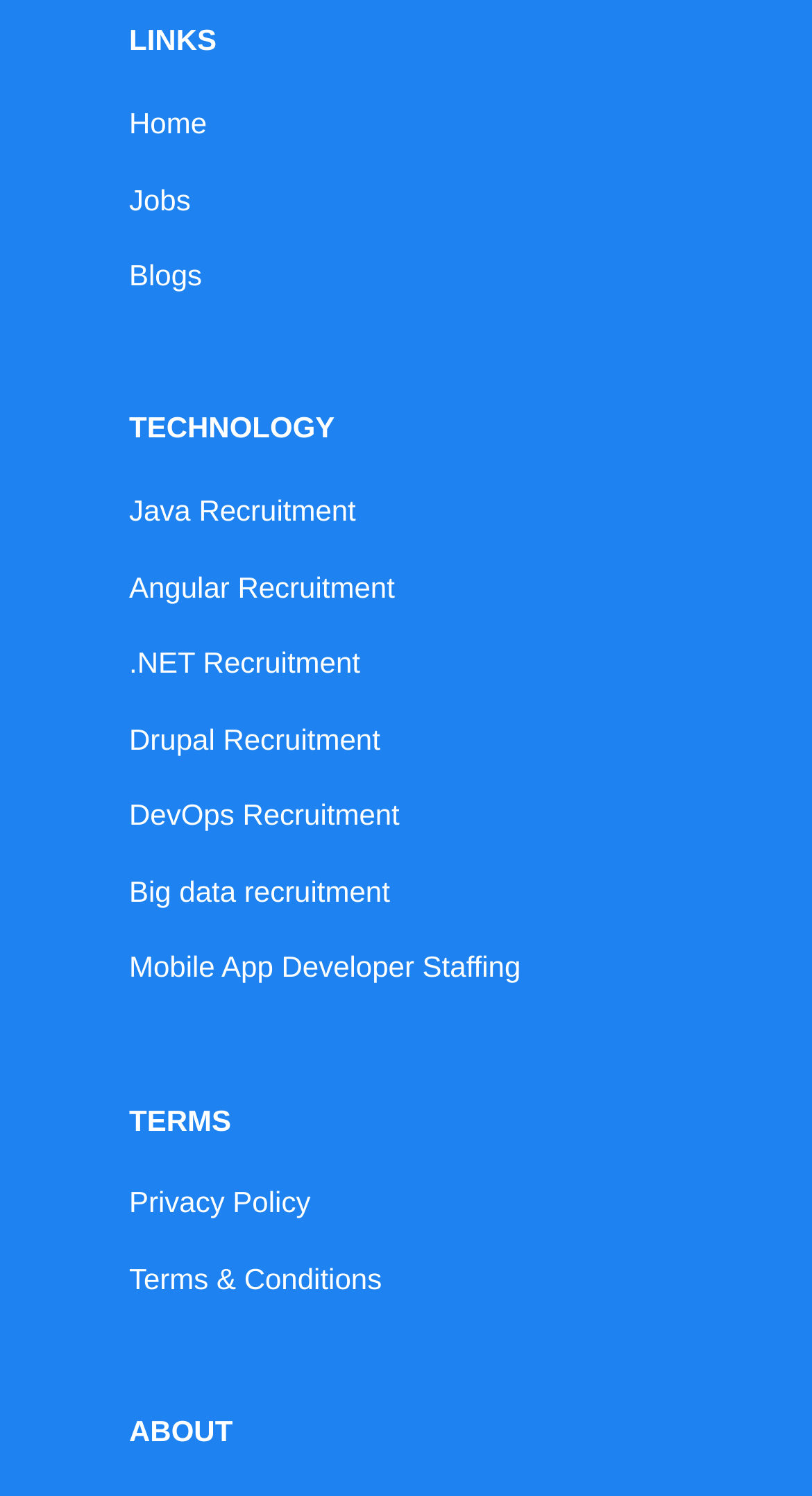What is the last link in the second navigation section?
Respond to the question with a well-detailed and thorough answer.

I looked at the second navigation section, which is 'Footer navigation 2', and found the last link by checking the bounding box coordinates. The last link is 'Mobile App Developer Staffing'.